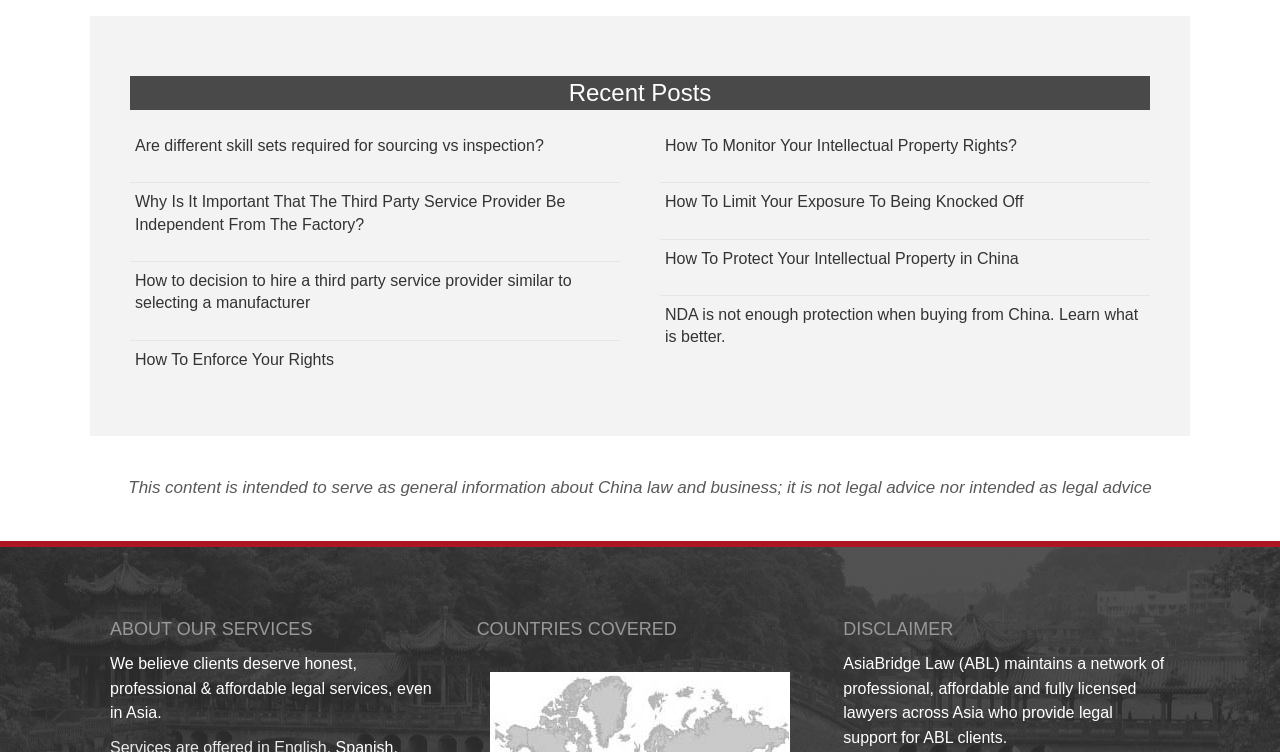Determine the bounding box for the described HTML element: "name="Email" placeholder="Email ID"". Ensure the coordinates are four float numbers between 0 and 1 in the format [left, top, right, bottom].

None